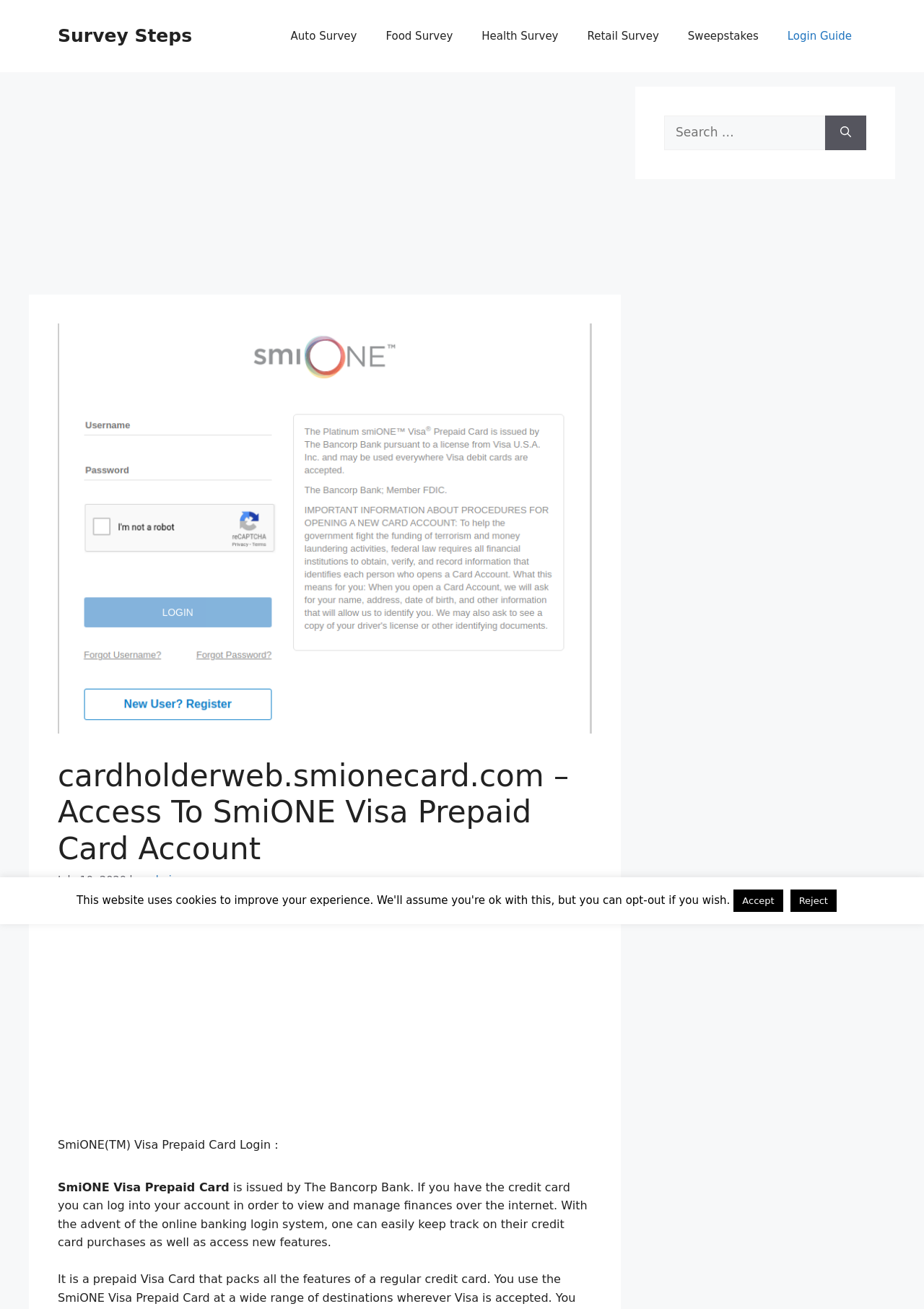Determine the bounding box for the UI element described here: "Survey Steps".

[0.062, 0.019, 0.208, 0.035]